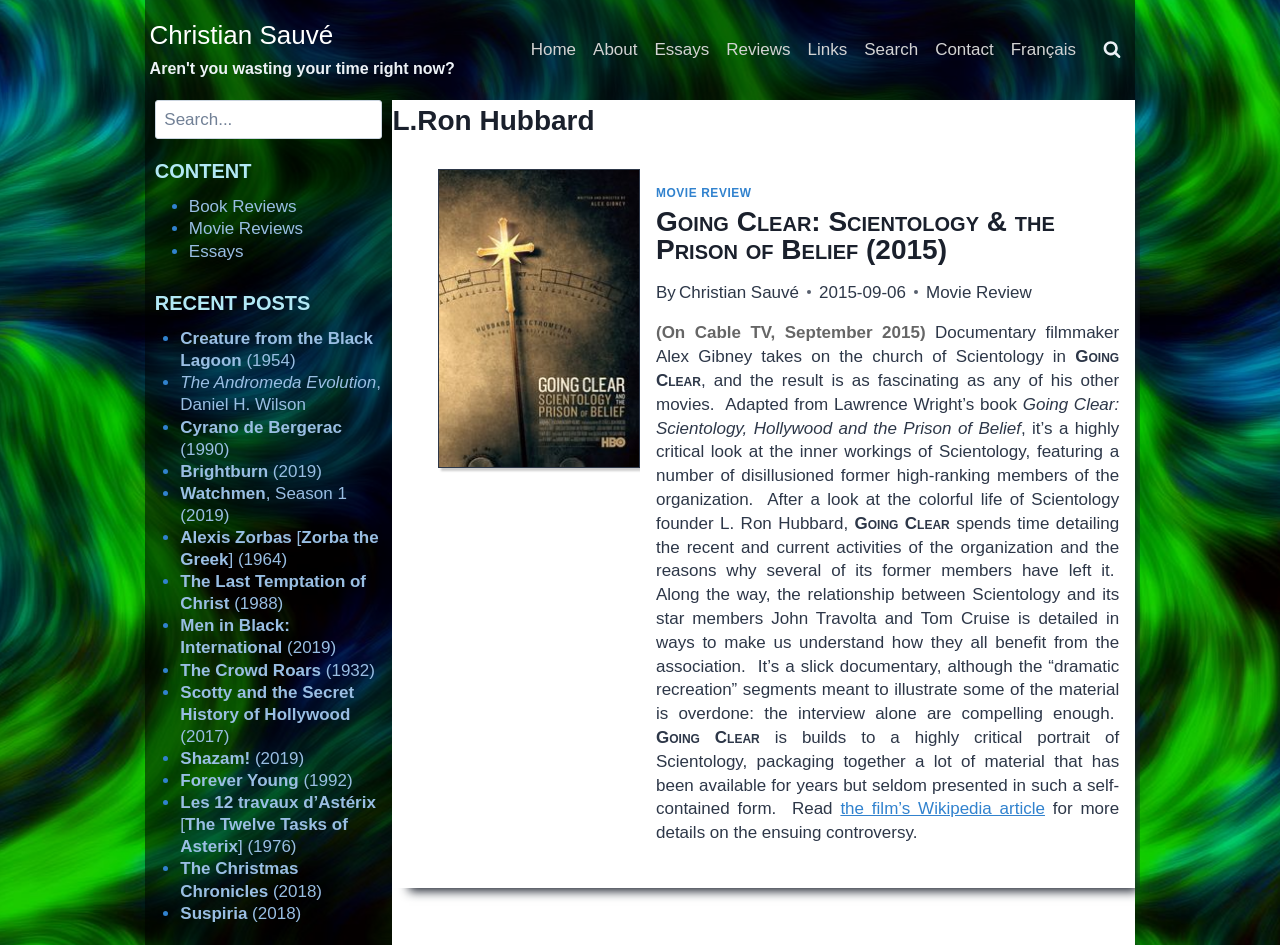What is the name of the author of the movie review?
Give a thorough and detailed response to the question.

The answer can be found in the article section where it says 'By Christian Sauvé'.